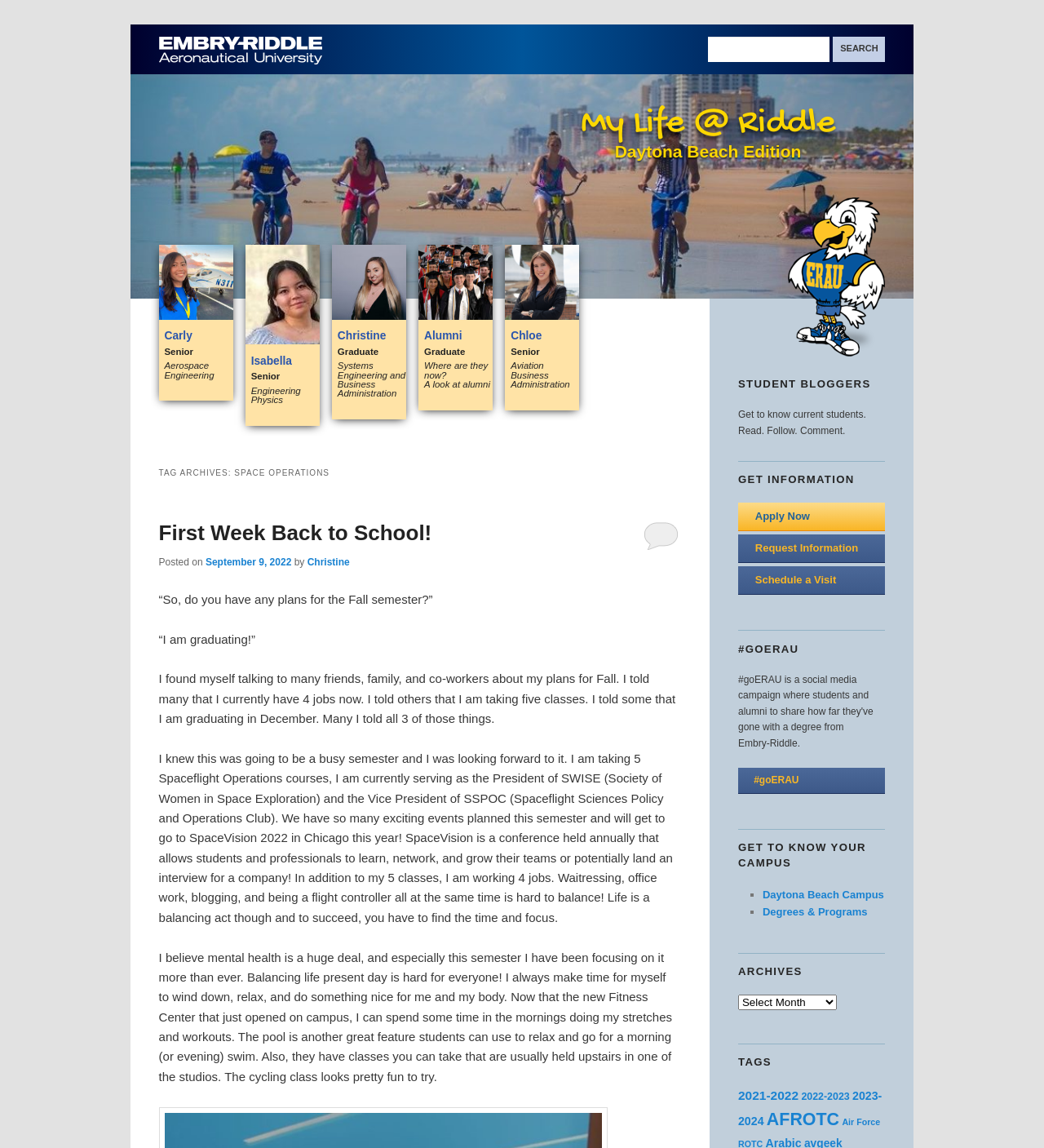From the image, can you give a detailed response to the question below:
What is the name of the fitness center mentioned in the blog post?

In the first blog post, Christine mentions that she has been focusing on her mental health and has been using the new Fitness Center on campus to relax and do workouts. The fitness center is a new facility that has recently opened on campus.